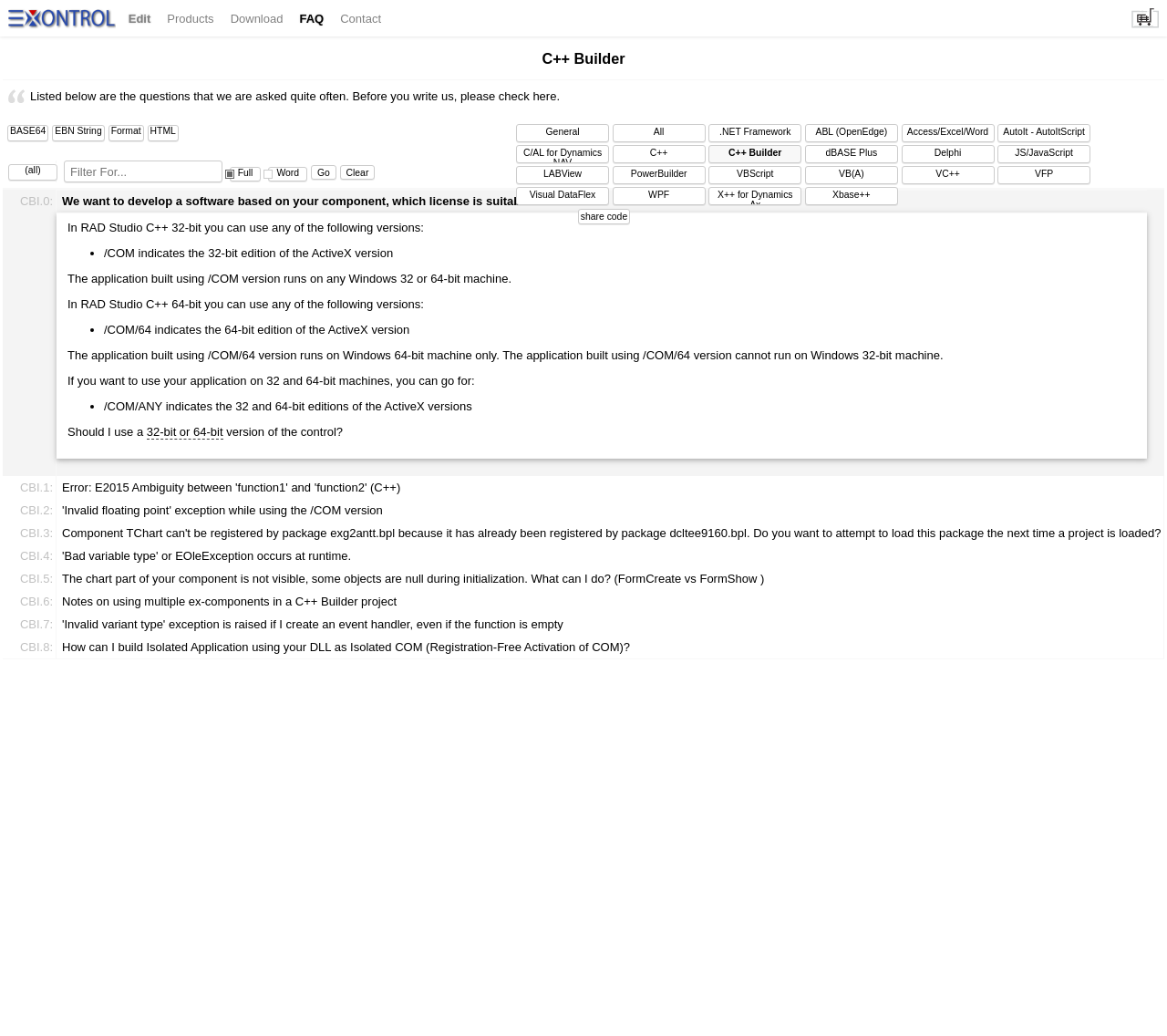Please specify the bounding box coordinates for the clickable region that will help you carry out the instruction: "Click on 'N. C. John & Sons | Hall 4 | Stand A43'".

None